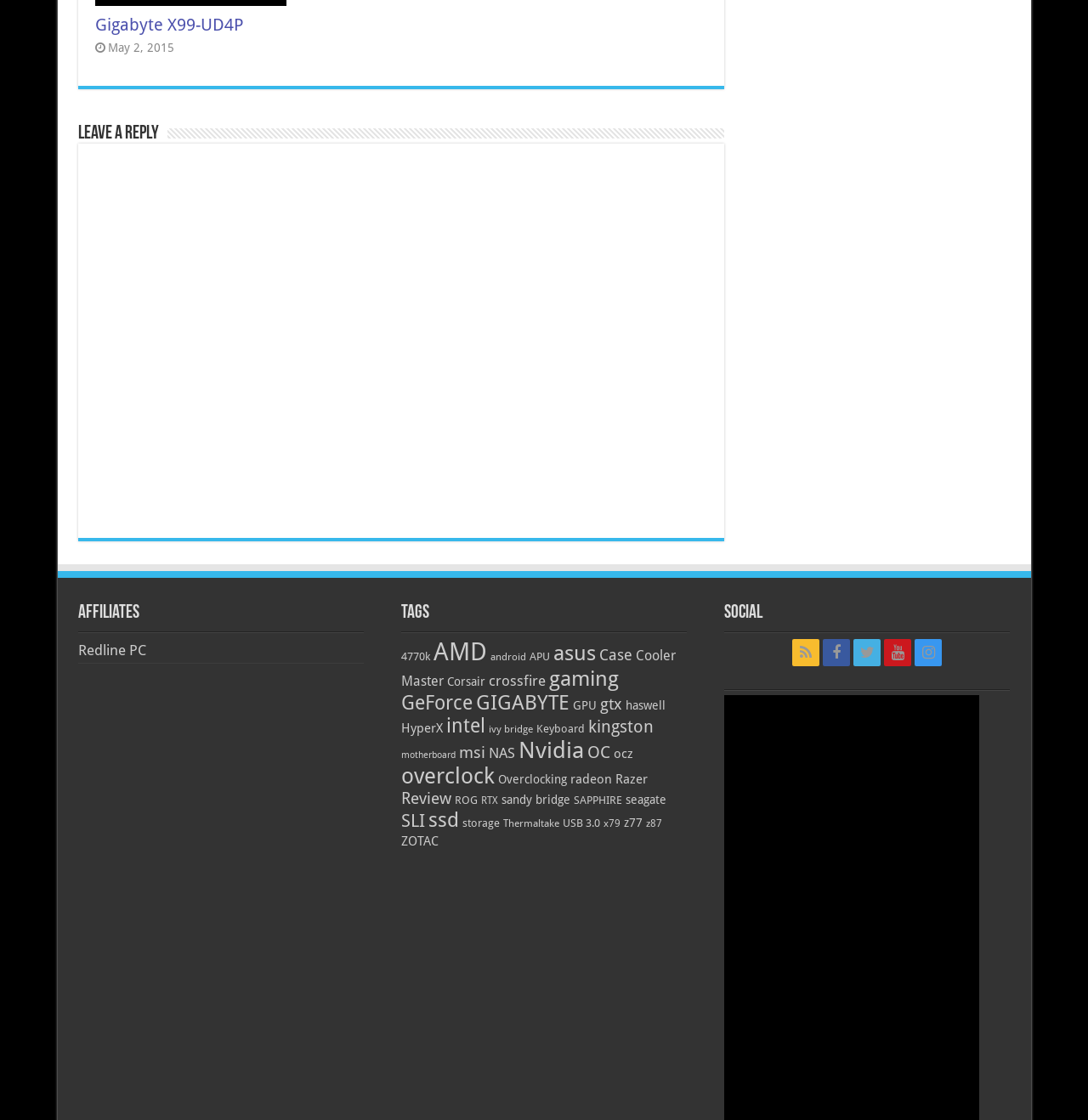Kindly respond to the following question with a single word or a brief phrase: 
What is the date of the article?

May 2, 2015